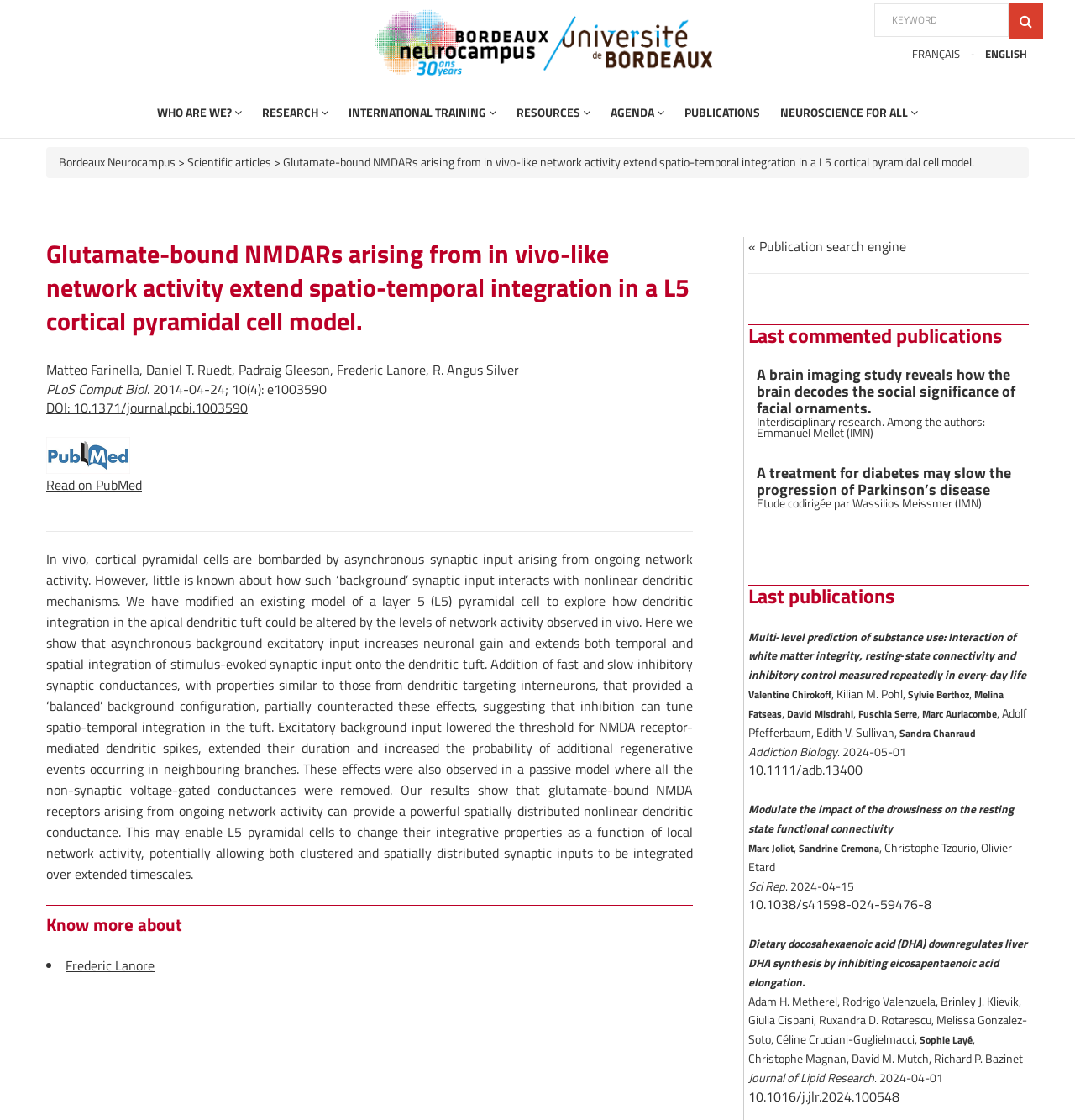How many authors are listed for the first publication?
Refer to the image and provide a thorough answer to the question.

I counted the number of authors listed for the first publication, which are 'Matteo Farinella, Daniel T. Ruedt, Padraig Gleeson, Frederic Lanore, R. Angus Silver', so there are 5 authors.